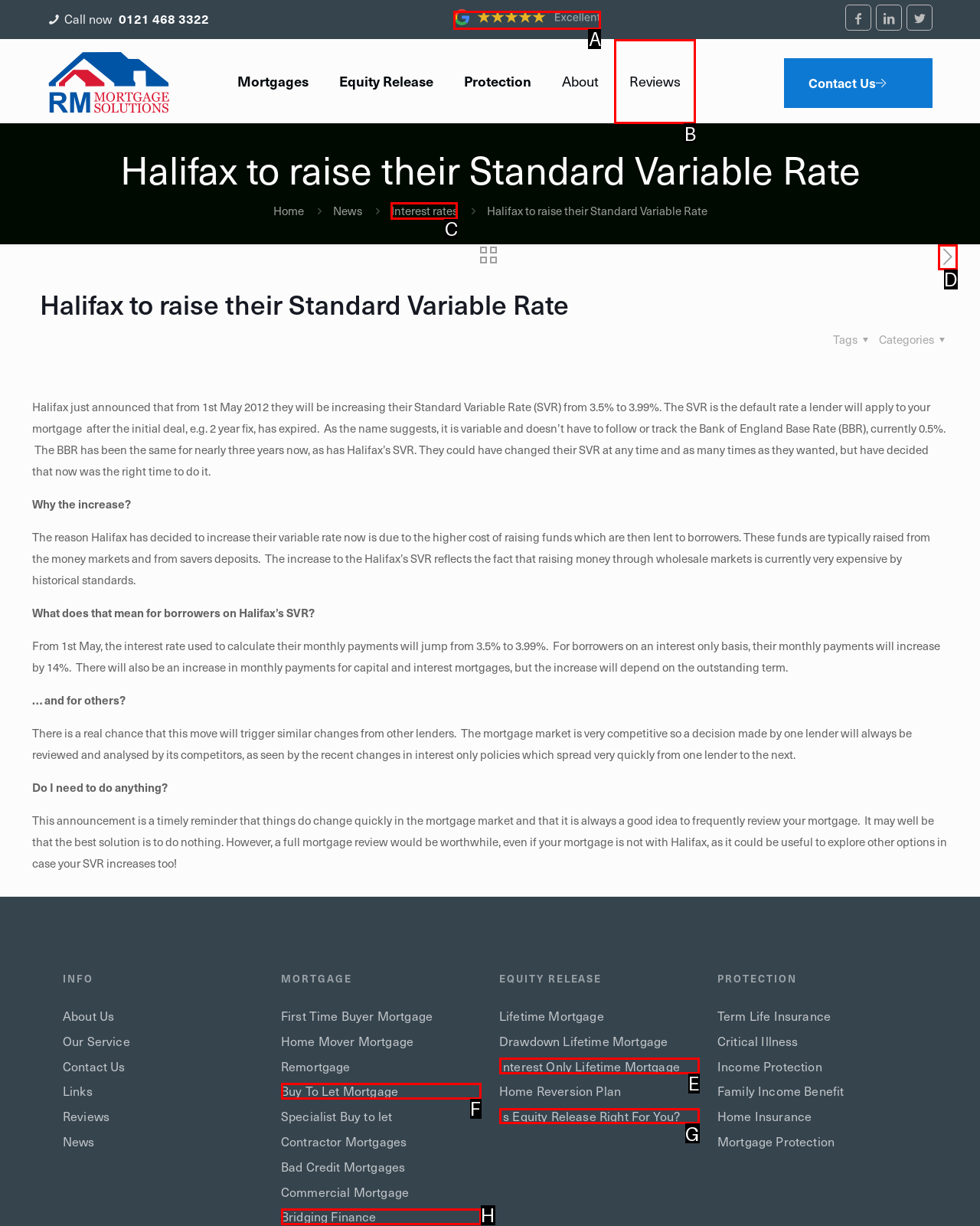Select the appropriate HTML element that needs to be clicked to finish the task: Check the 'Reviews' page
Reply with the letter of the chosen option.

B